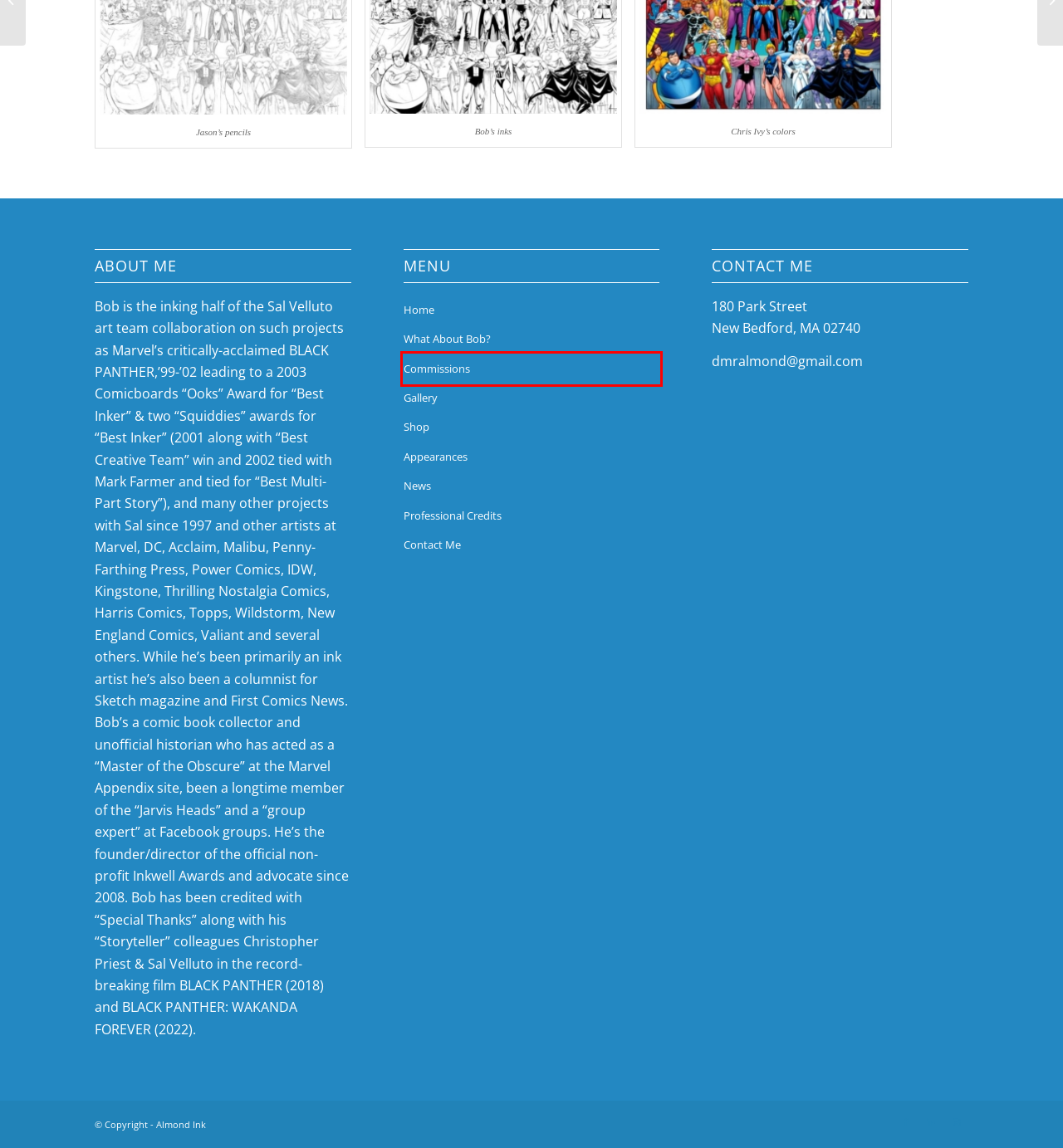You have been given a screenshot of a webpage, where a red bounding box surrounds a UI element. Identify the best matching webpage description for the page that loads after the element in the bounding box is clicked. Options include:
A. Almond Ink – Official website of artist and Inker Bob Almond
B. SHE-HULK BY ARTHUR ADAMS: Commission – Almond Ink
C. My account – Almond Ink
D. Products – Almond Ink
E. Appearances – Almond Ink
F. Commissions – Almond Ink
G. Cart – Almond Ink
H. Professional Credits – Almond Ink

F